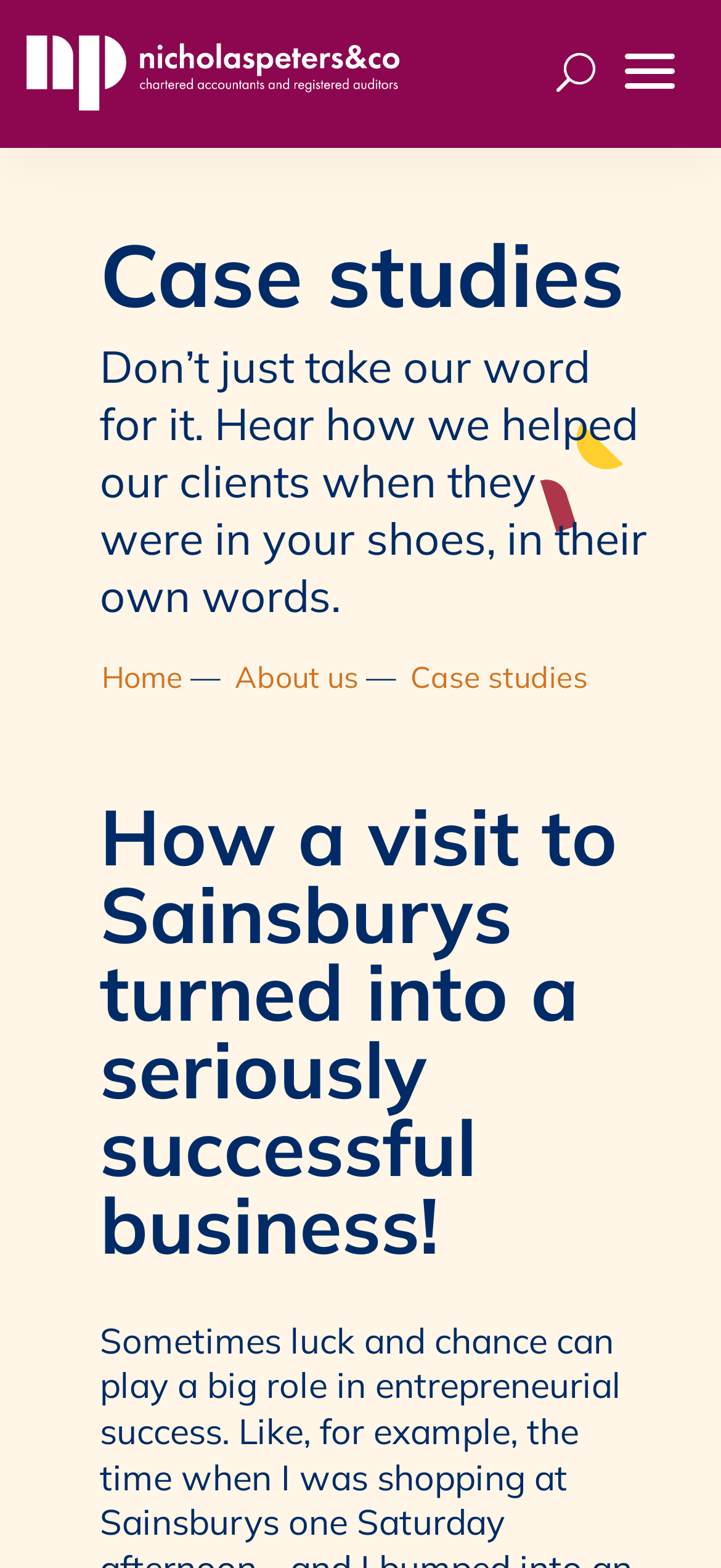What is the purpose of the search box?
From the screenshot, supply a one-word or short-phrase answer.

Search for: